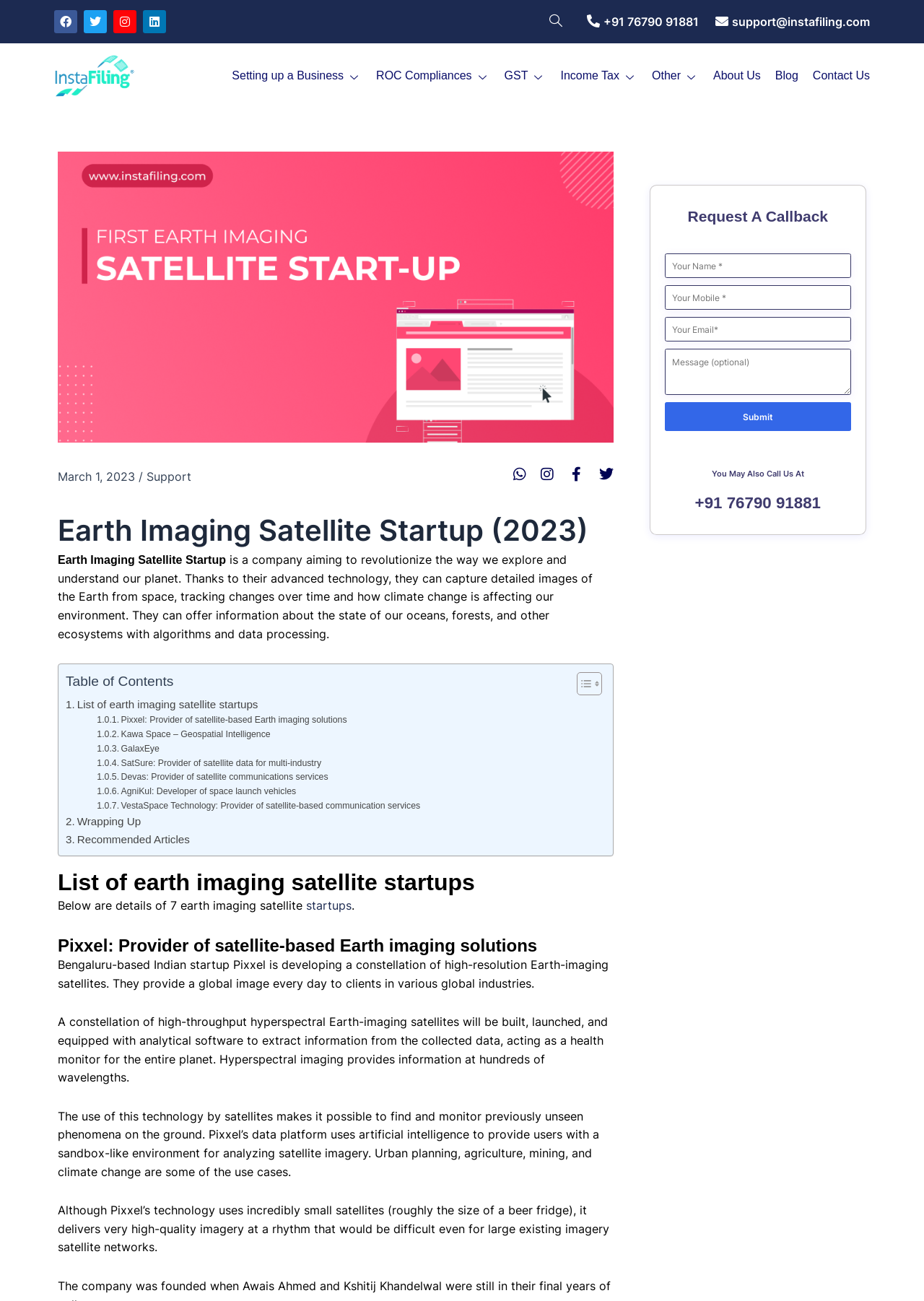What is the phone number to call for callback?
Carefully analyze the image and provide a detailed answer to the question.

The phone number to call for callback is +91 76790 91881, which is mentioned in the 'Request A Callback' section and also provided as a link.